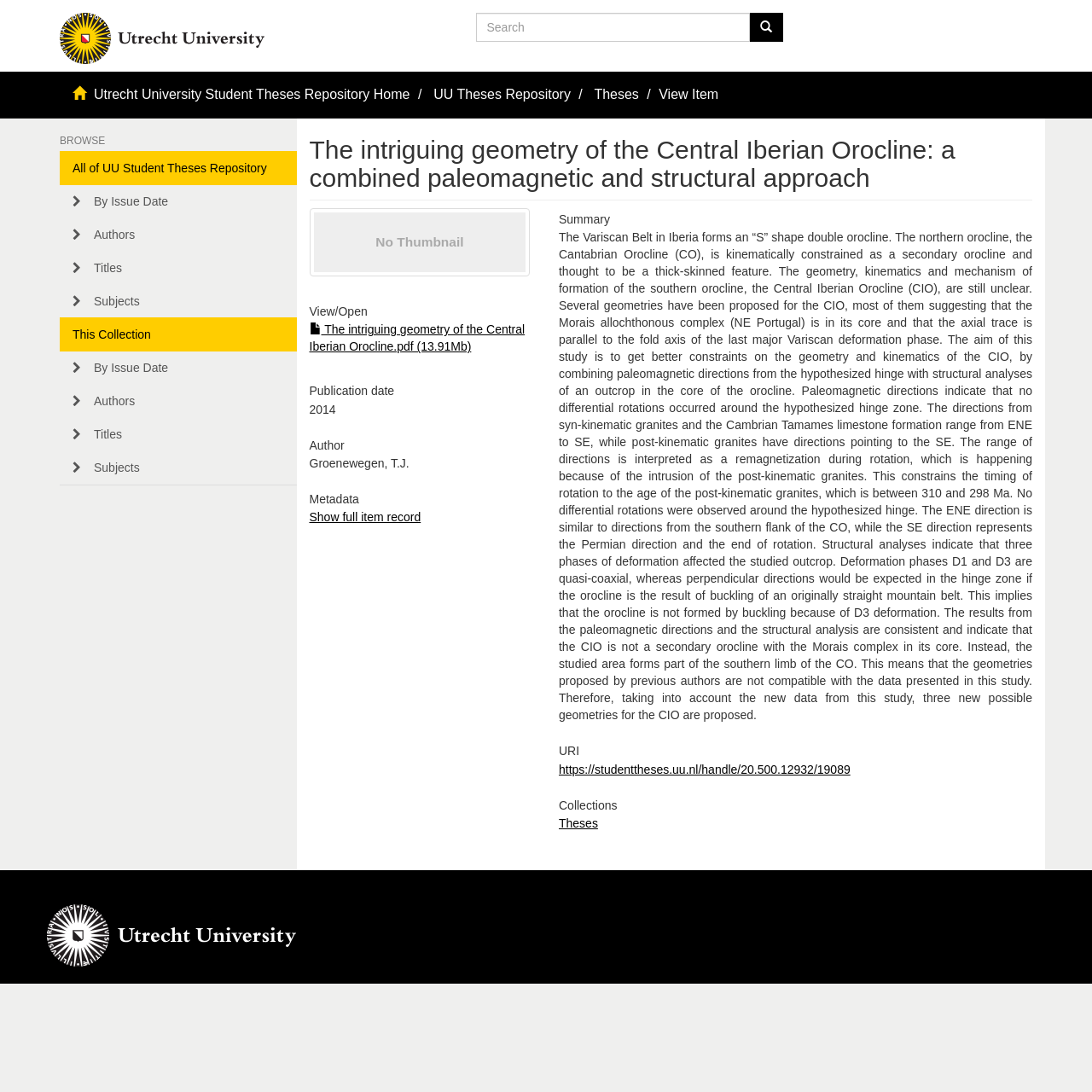Find the bounding box coordinates for the UI element whose description is: "Authors". The coordinates should be four float numbers between 0 and 1, in the format [left, top, right, bottom].

[0.055, 0.199, 0.271, 0.23]